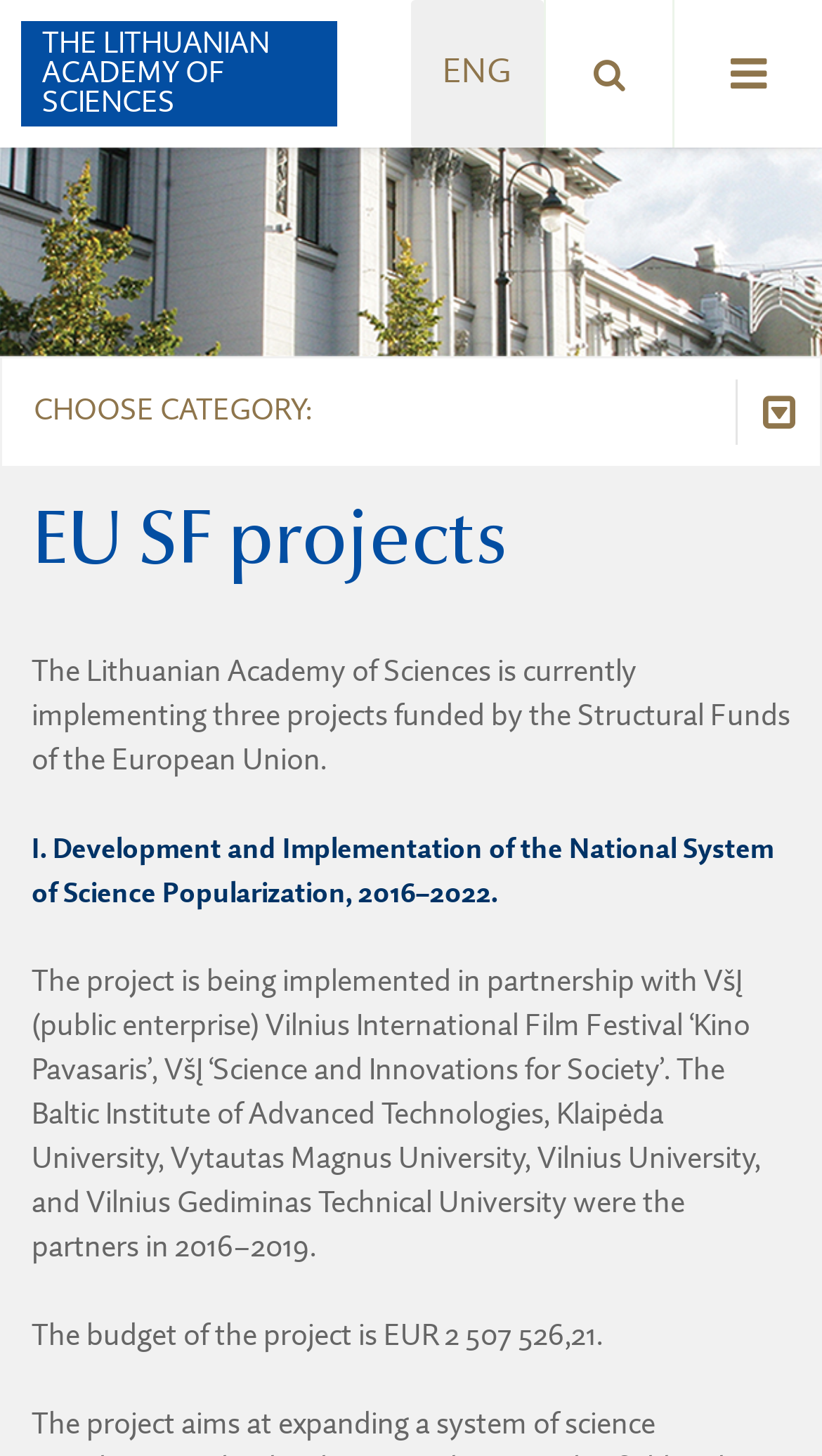Show me the bounding box coordinates of the clickable region to achieve the task as per the instruction: "Search for something".

[0.0, 0.0, 1.0, 0.055]